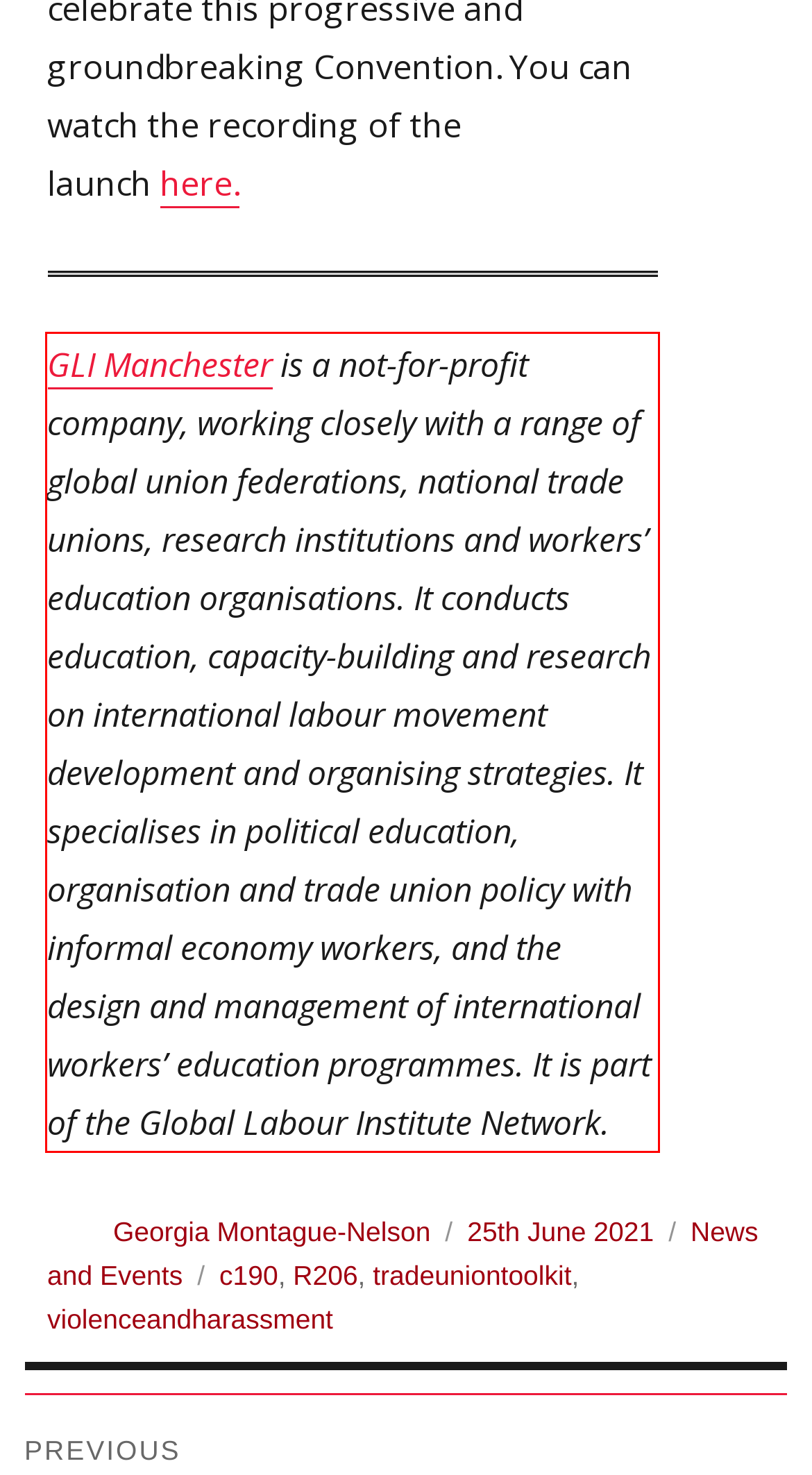Given a screenshot of a webpage containing a red bounding box, perform OCR on the text within this red bounding box and provide the text content.

GLI Manchester is a not-for-profit company, working closely with a range of global union federations, national trade unions, research institutions and workers’ education organisations. It conducts education, capacity-building and research on international labour movement development and organising strategies. It specialises in political education, organisation and trade union policy with informal economy workers, and the design and management of international workers’ education programmes. It is part of the Global Labour Institute Network.